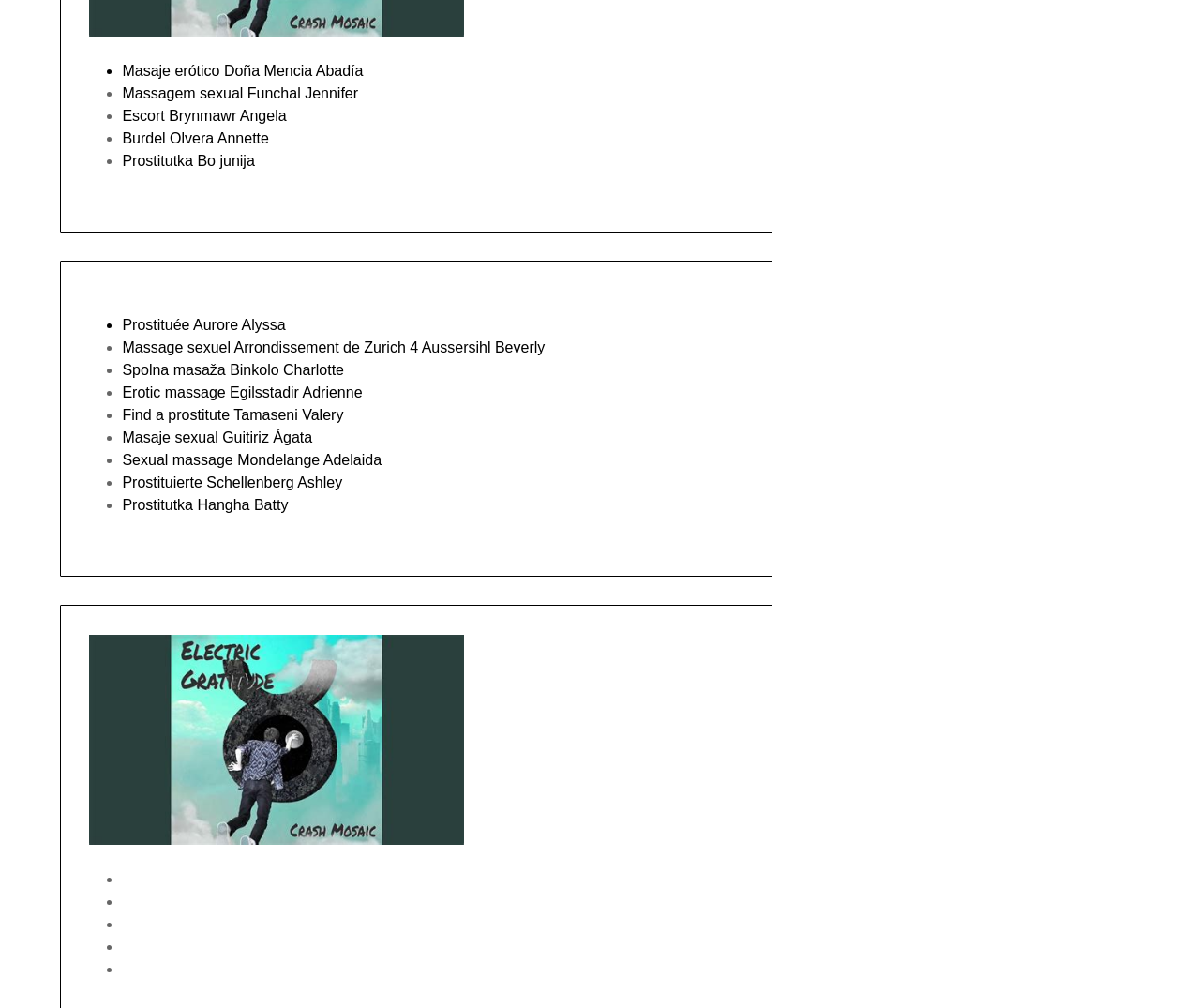Determine the bounding box for the described UI element: "Spolna masaža Binkolo Charlotte".

[0.102, 0.359, 0.287, 0.375]